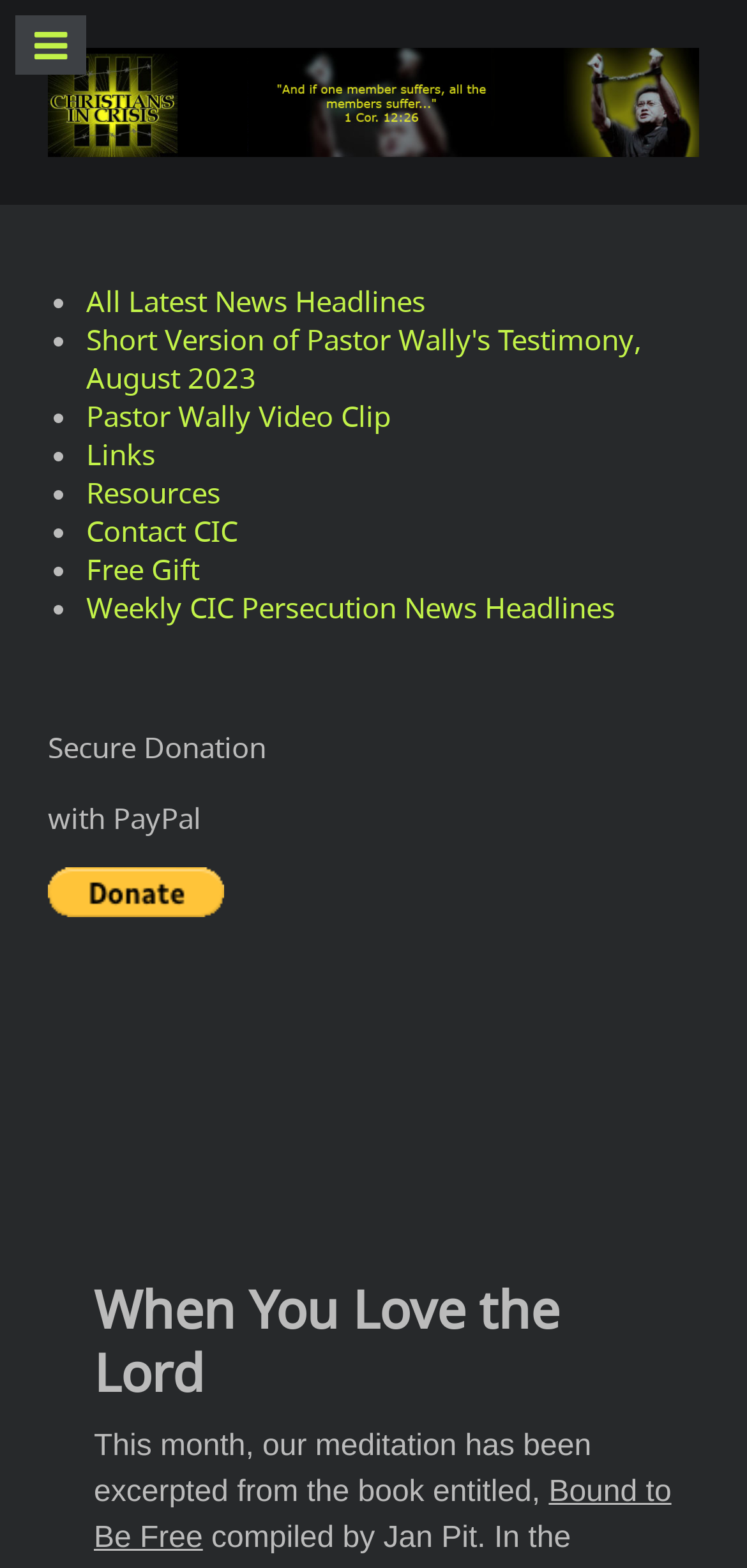Determine the bounding box coordinates of the target area to click to execute the following instruction: "Read 'When You Love the Lord'."

[0.126, 0.816, 0.905, 0.895]